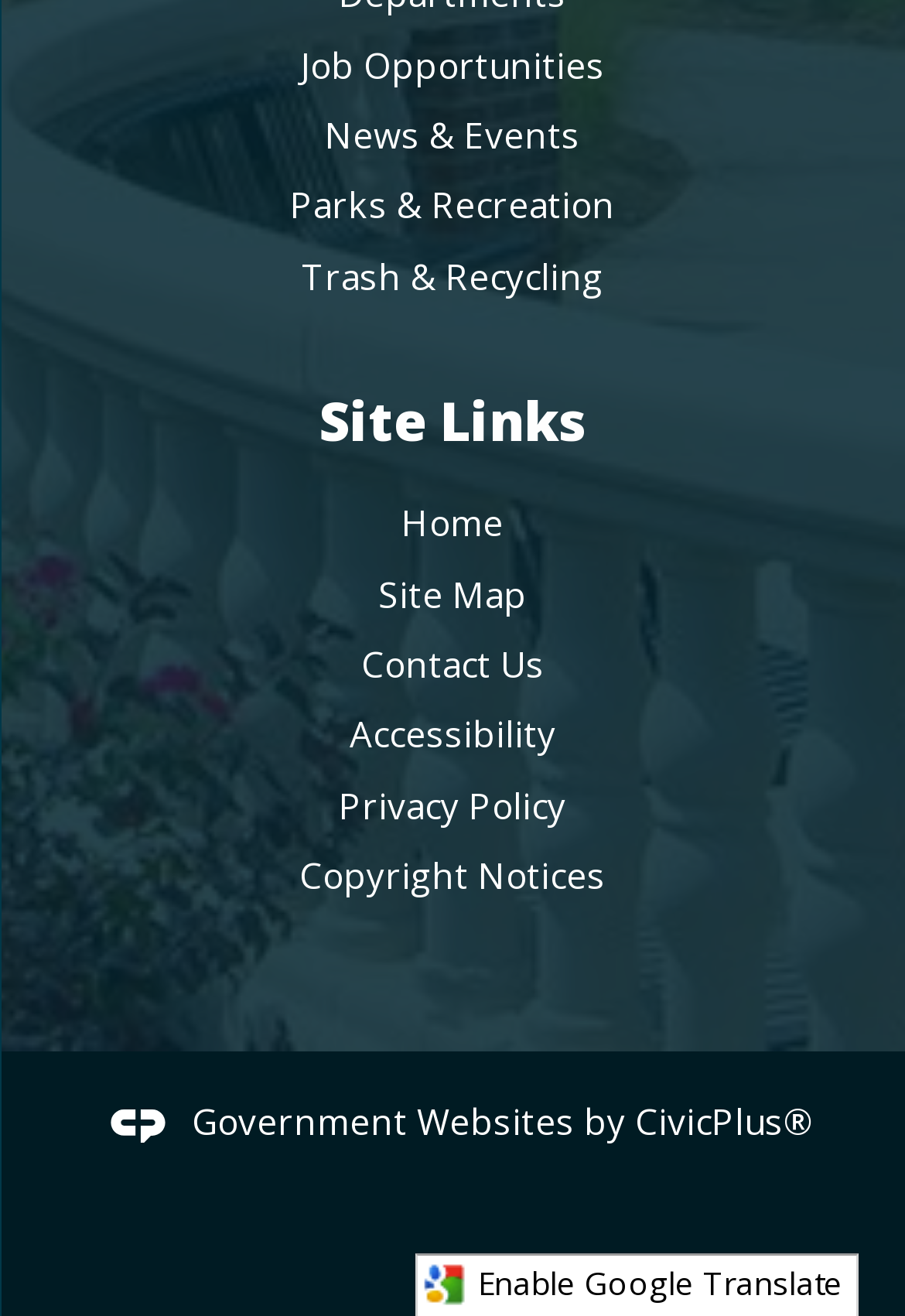Please pinpoint the bounding box coordinates for the region I should click to adhere to this instruction: "Open Job Opportunities".

[0.332, 0.031, 0.668, 0.066]